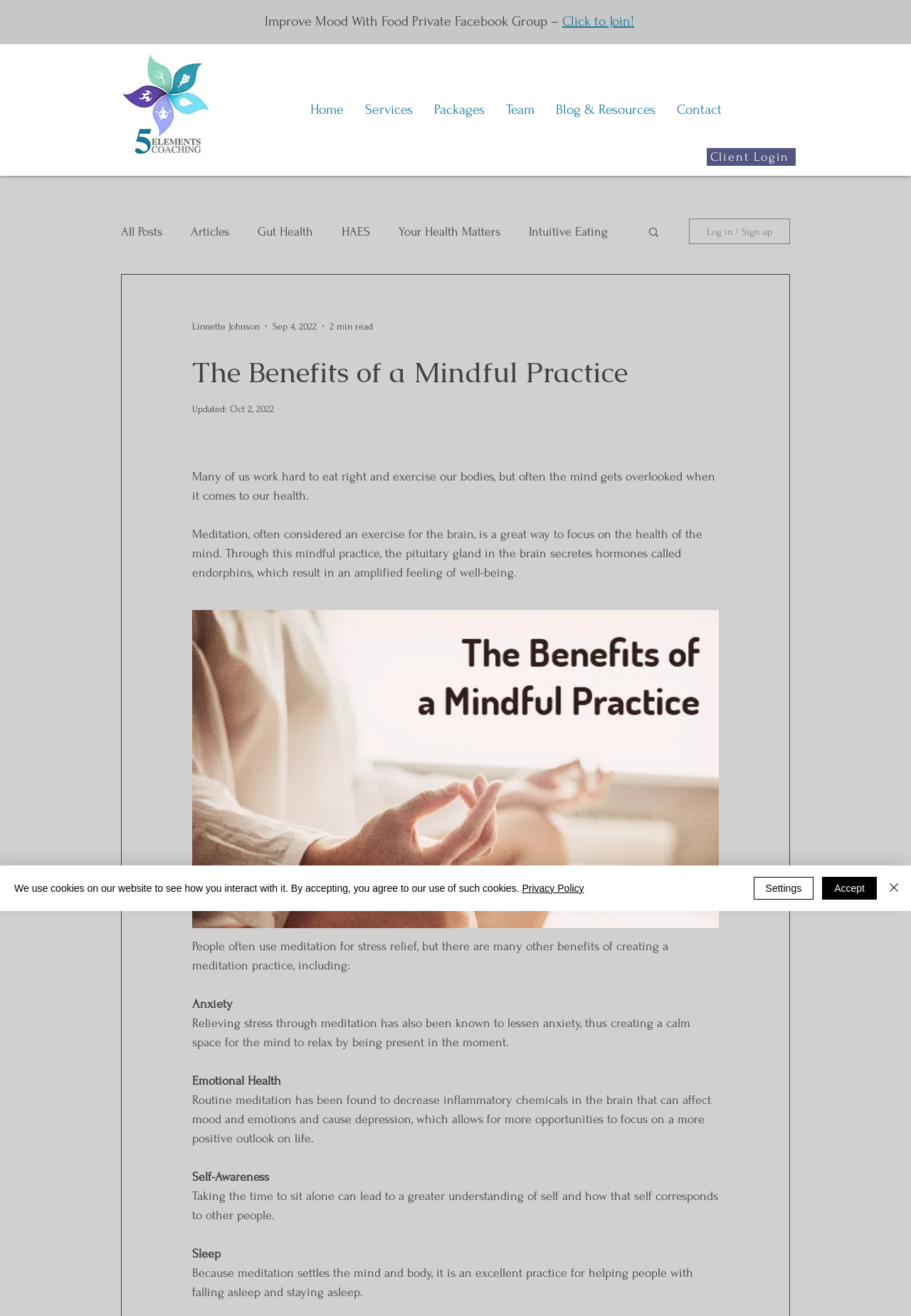Please identify the webpage's heading and generate its text content.

The Benefits of a Mindful Practice